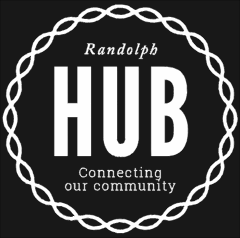Give a short answer using one word or phrase for the question:
What is the shape of the logo's design?

Circular